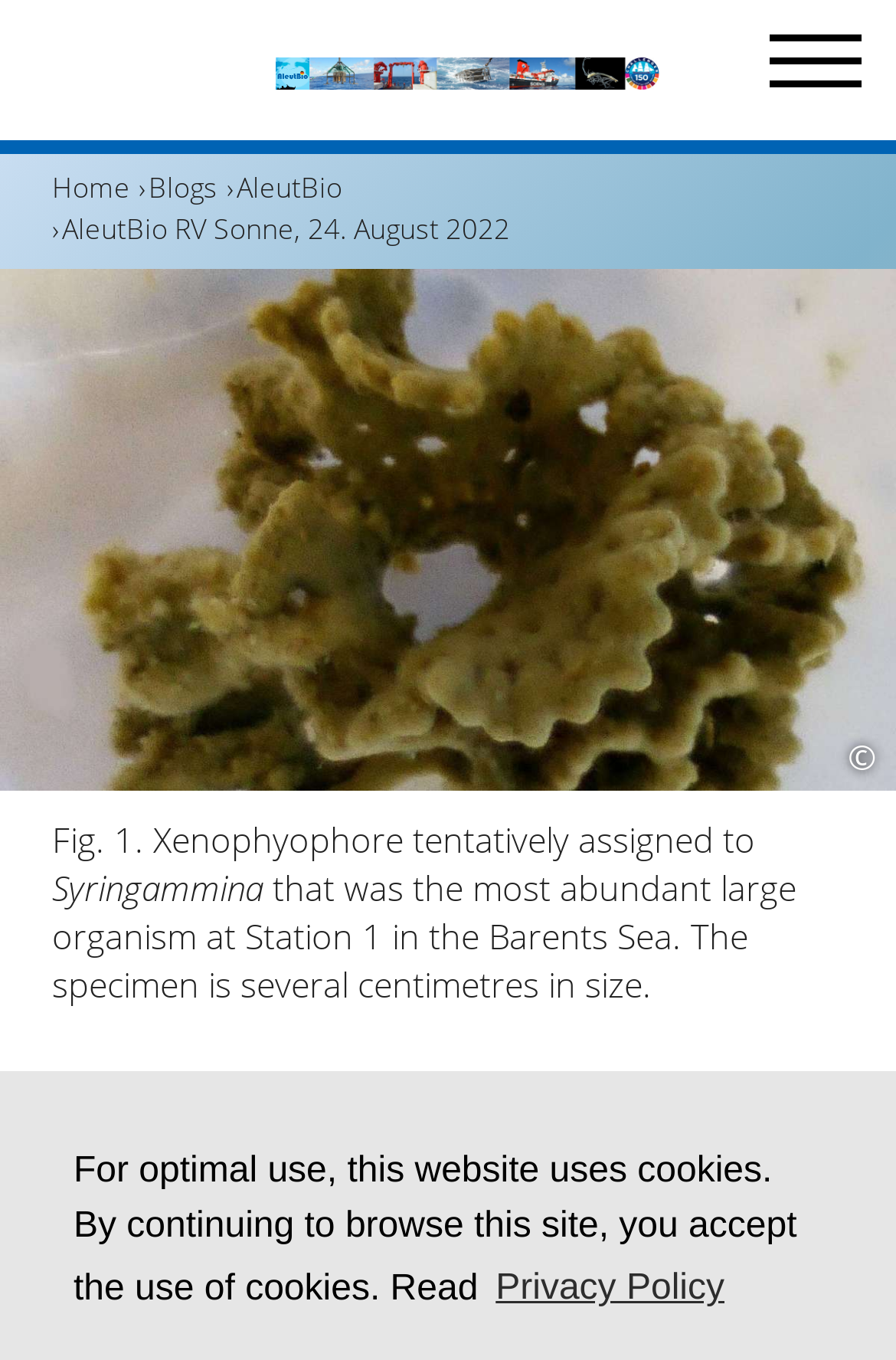Summarize the contents and layout of the webpage in detail.

The webpage is about AleutBio RV Sonne, with a focus on a specific date, August 24, 2022. At the top, there is a notification about the use of cookies, with a "learn more about cookies" button and a link to the Privacy Policy. 

Below the notification, there is a header section with a logo image and a link to ALEUTBIO · SO293 on the left, and a "Menu" button on the right. 

Under the header, there are three navigation links: "Home", "Blogs", and "AleutBio". The title "AleutBio RV Sonne, 24. August 2022" is displayed prominently.

The main content of the webpage is an image with a figure caption. The image takes up most of the page, and the caption is divided into several sections. The caption starts with "Fig. 1. Xenophyophore tentatively assigned to Syringammina", followed by a description of the specimen. There is also a heading "back at sea" and a credit to Dr. Andrew Gooday at the bottom of the page.